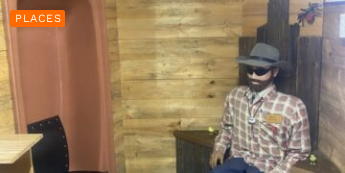What type of atmosphere does the wooden interior contribute to?
Please answer the question as detailed as possible based on the image.

The wooden walls in the rustic wooden interior contribute to a cozy and natural atmosphere, which is complemented by decorative elements.